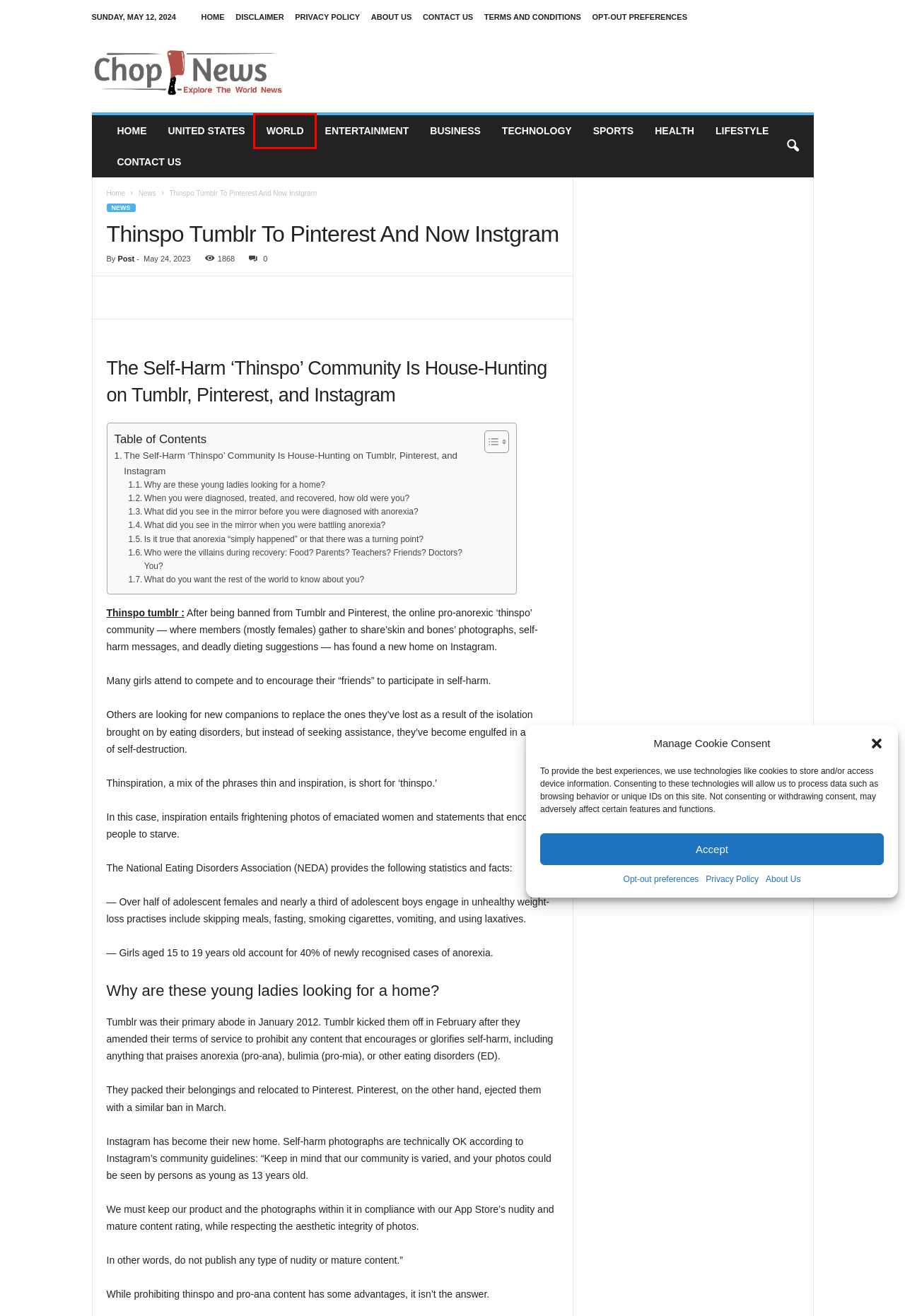You are provided with a screenshot of a webpage that has a red bounding box highlighting a UI element. Choose the most accurate webpage description that matches the new webpage after clicking the highlighted element. Here are your choices:
A. Disclaimer - Chop News
B. Privacy Policy - Chop News
C. Terms and Conditions - Chop News
D. Contact Us - Chop News
E. Sports - Chop News
F. About Us - Chop News
G. Business - Chop News
H. World - Chop News

H